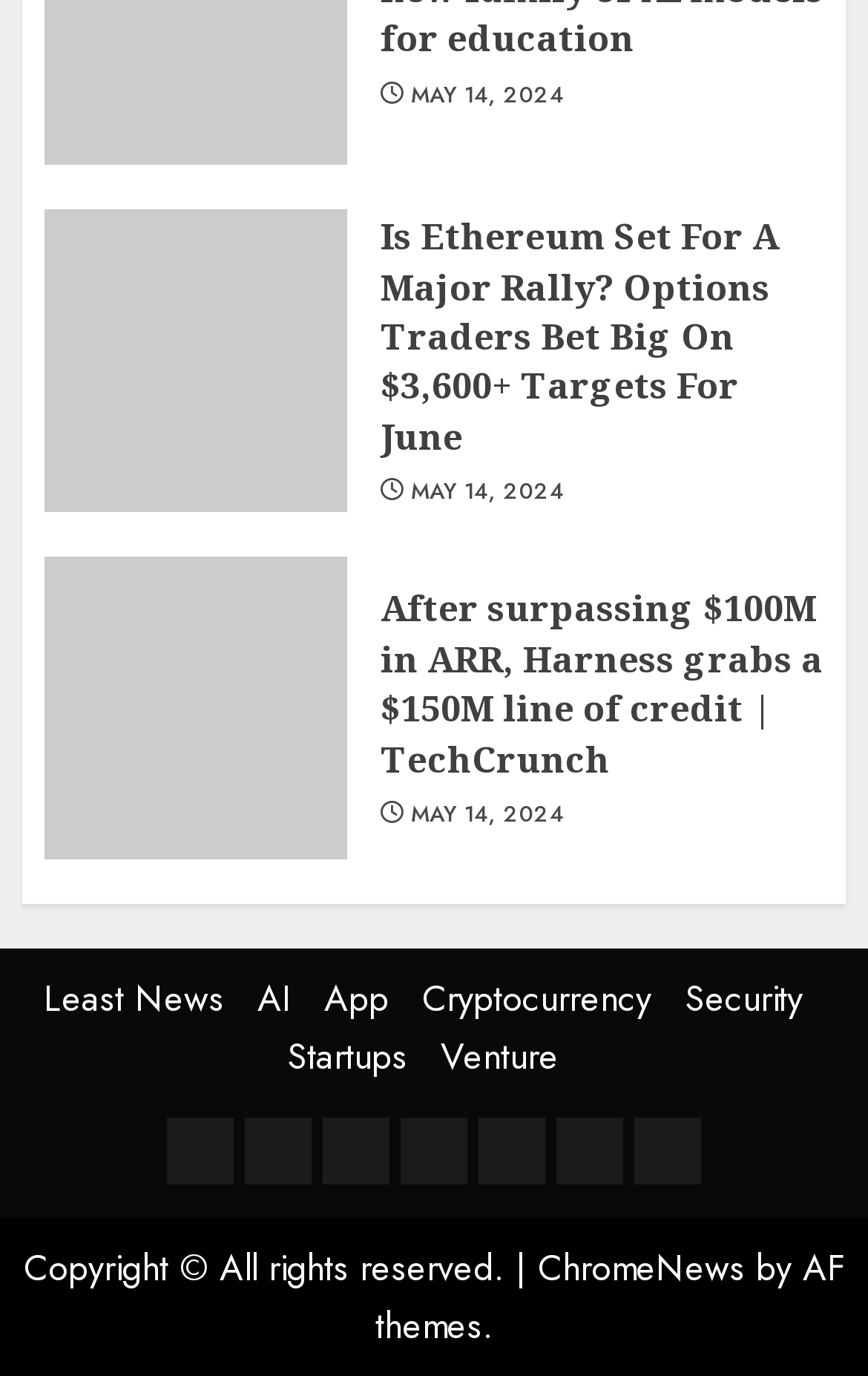Can you provide the bounding box coordinates for the element that should be clicked to implement the instruction: "Explore chess and humor"?

None